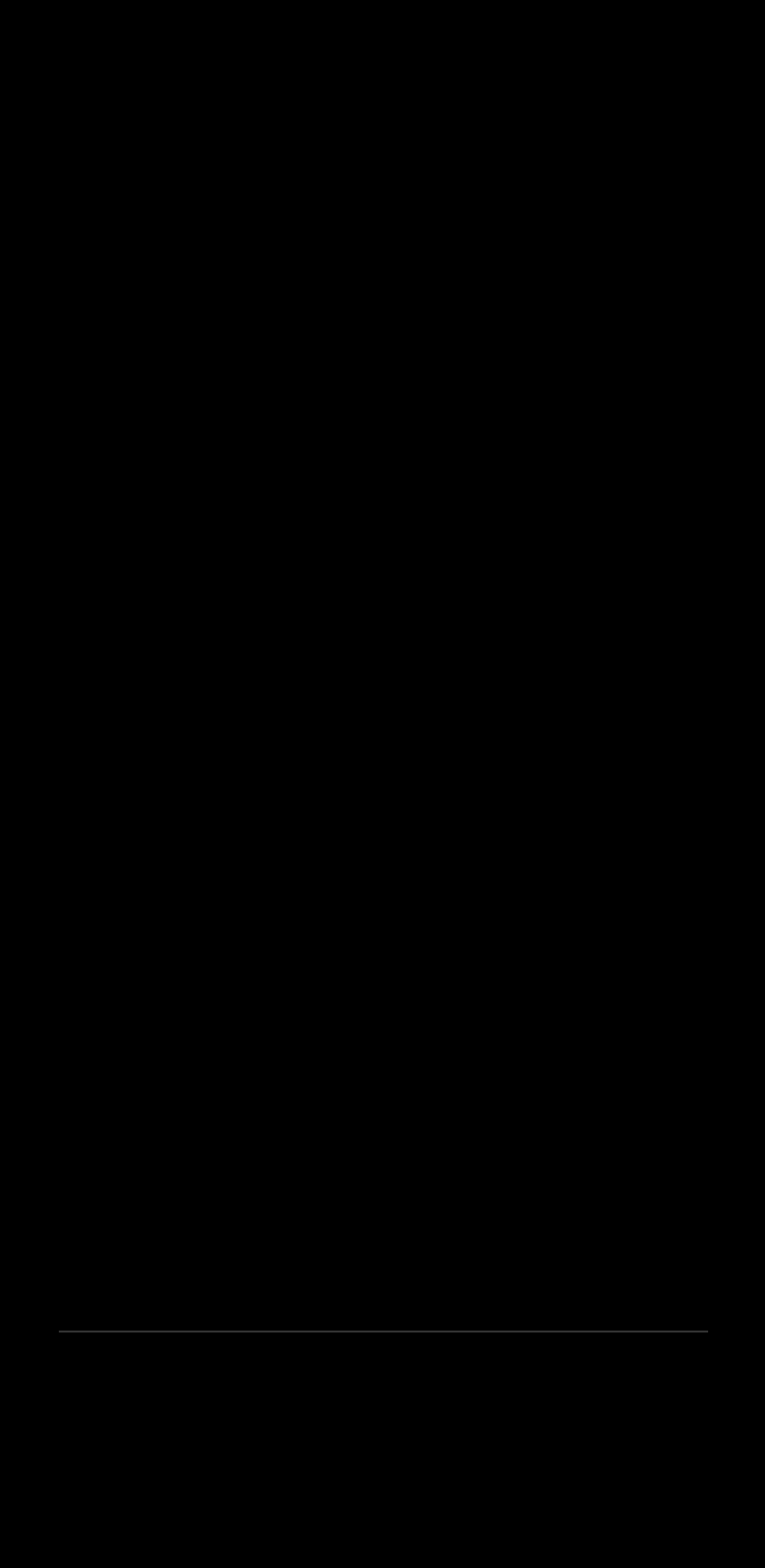Identify the bounding box of the UI element that matches this description: "Portfolio Management".

[0.076, 0.288, 0.504, 0.313]